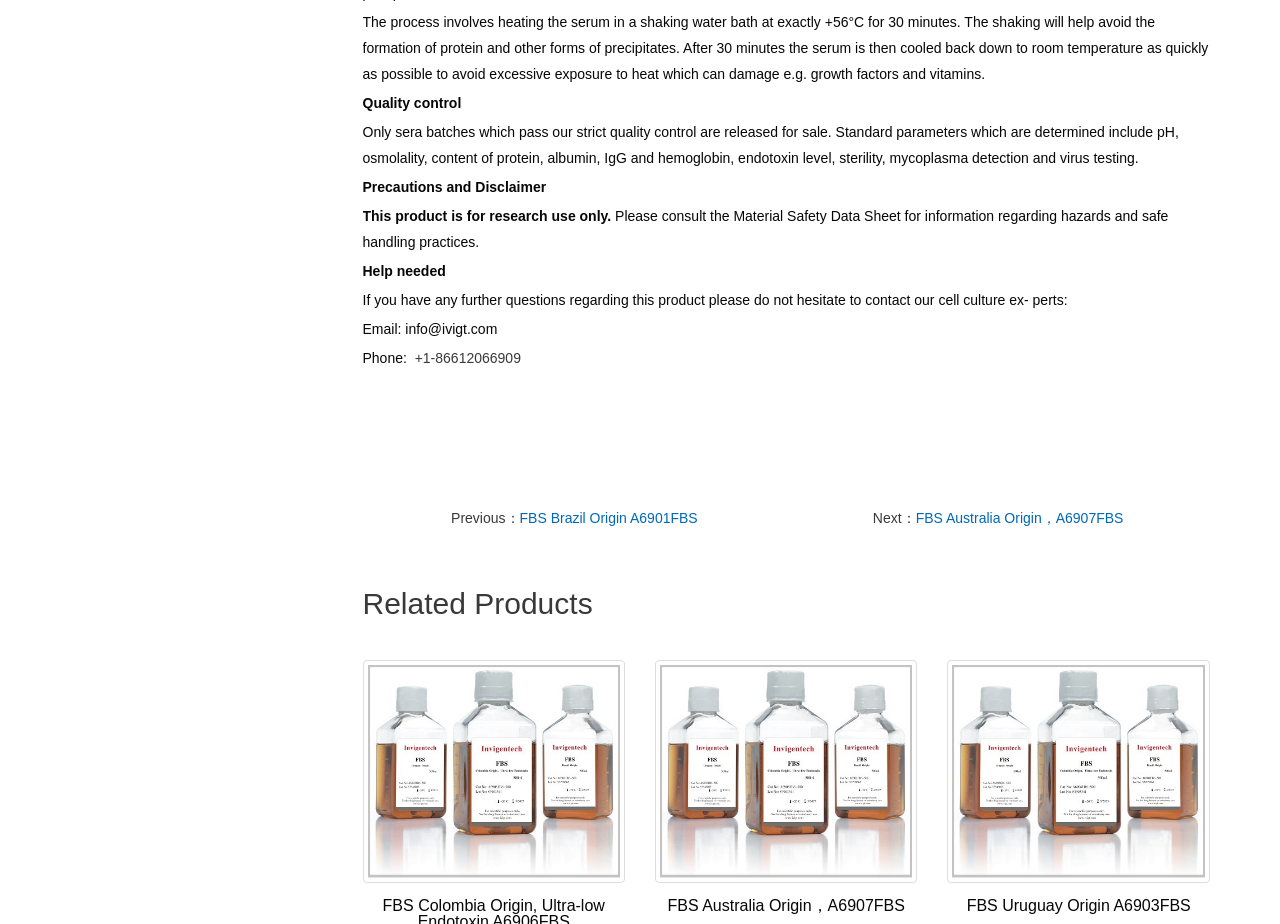Refer to the screenshot and give an in-depth answer to this question: What is the purpose of the shaking water bath?

The shaking will help avoid the formation of protein and other forms of precipitates during the heating process.